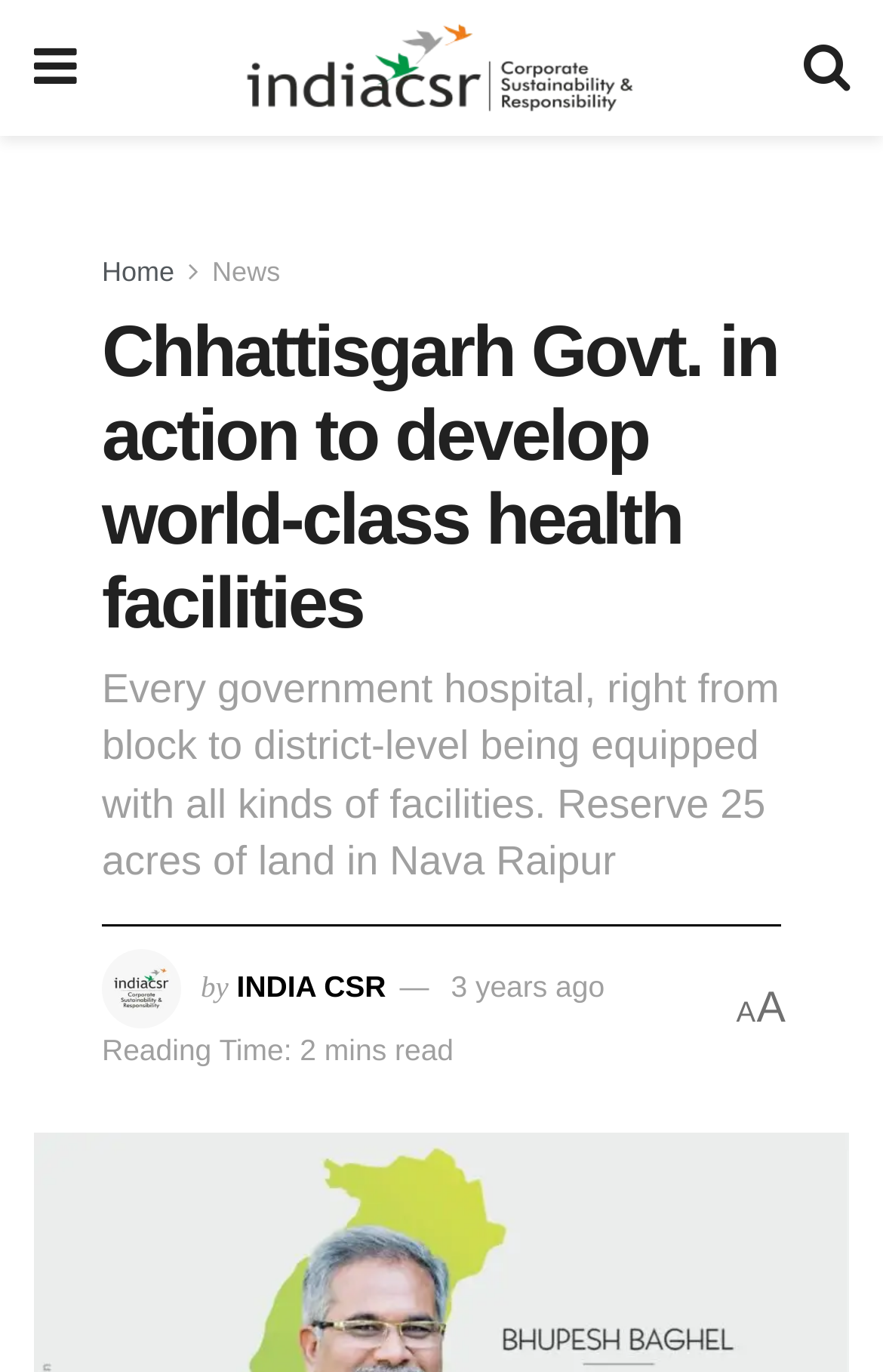Please give a concise answer to this question using a single word or phrase: 
What is the purpose of the government's action?

To develop health facilities